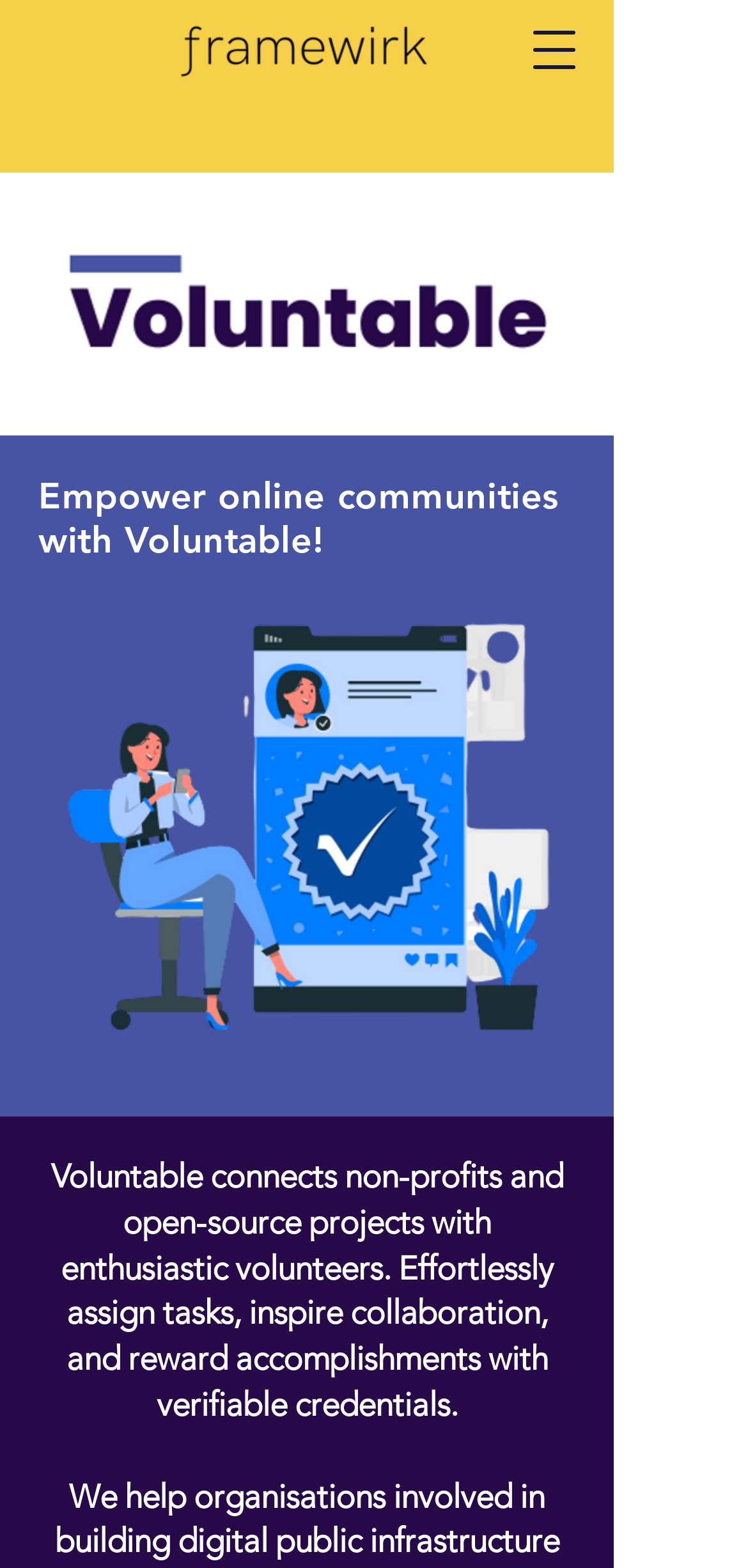Find the UI element described as: "aria-label="Open navigation menu"" and predict its bounding box coordinates. Ensure the coordinates are four float numbers between 0 and 1, [left, top, right, bottom].

[0.703, 0.013, 0.779, 0.05]